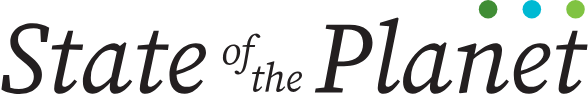What is the mission of the Columbia Climate School?
Refer to the image and give a detailed answer to the question.

The mission of the Columbia Climate School is to discuss climate, sustainability, and global environmental challenges because the image is associated with these discussions, as stated in the caption.